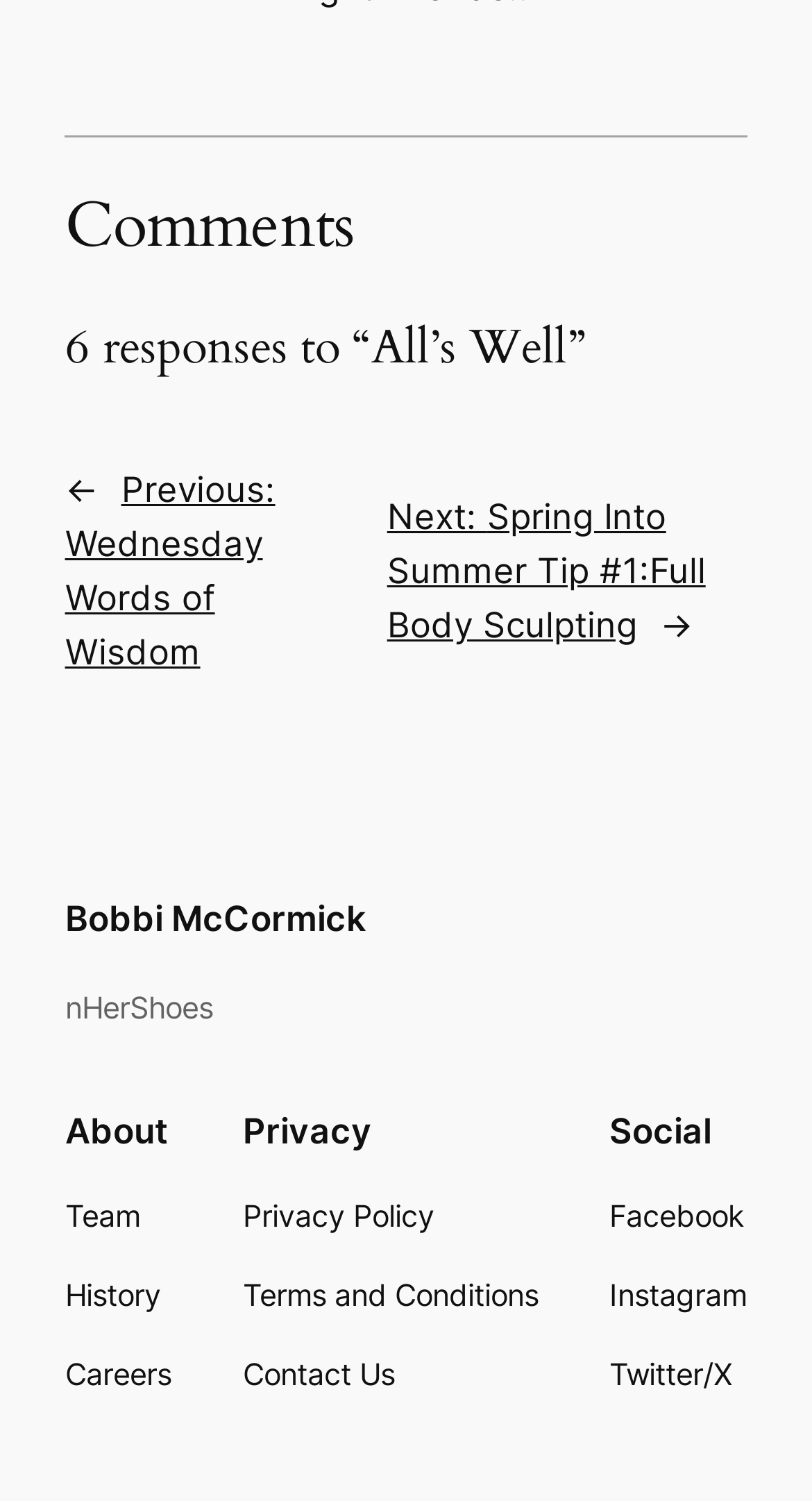Show the bounding box coordinates of the region that should be clicked to follow the instruction: "Check privacy policy."

[0.299, 0.795, 0.535, 0.826]